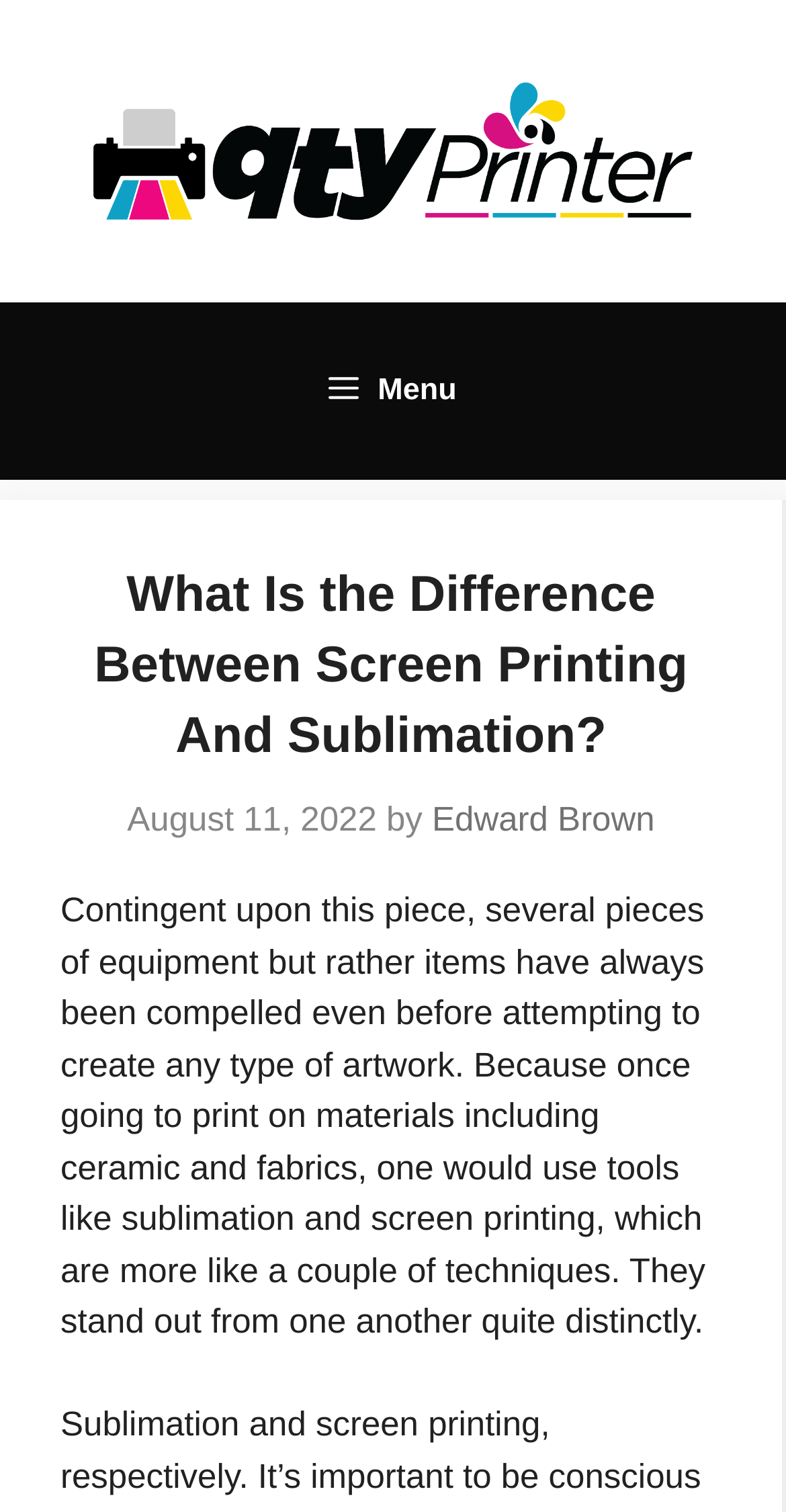What is the main topic of the article?
Please provide a comprehensive answer based on the visual information in the image.

I found the main topic of the article by reading the static text in the header section, which mentions 'screen printing and sublimation' as the main topic.